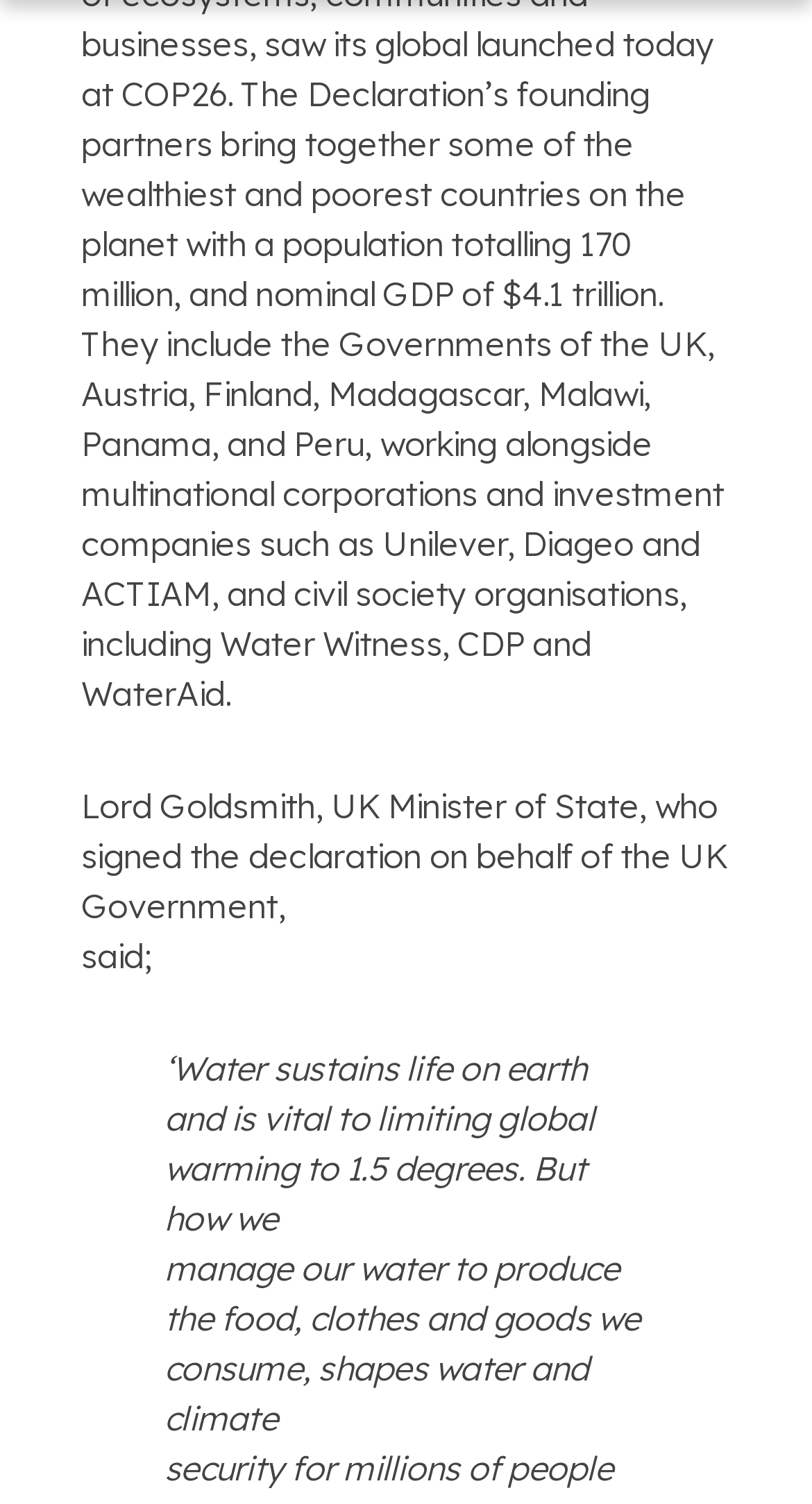Locate the bounding box coordinates of the segment that needs to be clicked to meet this instruction: "click the Cookie Details button".

[0.288, 0.291, 0.494, 0.312]